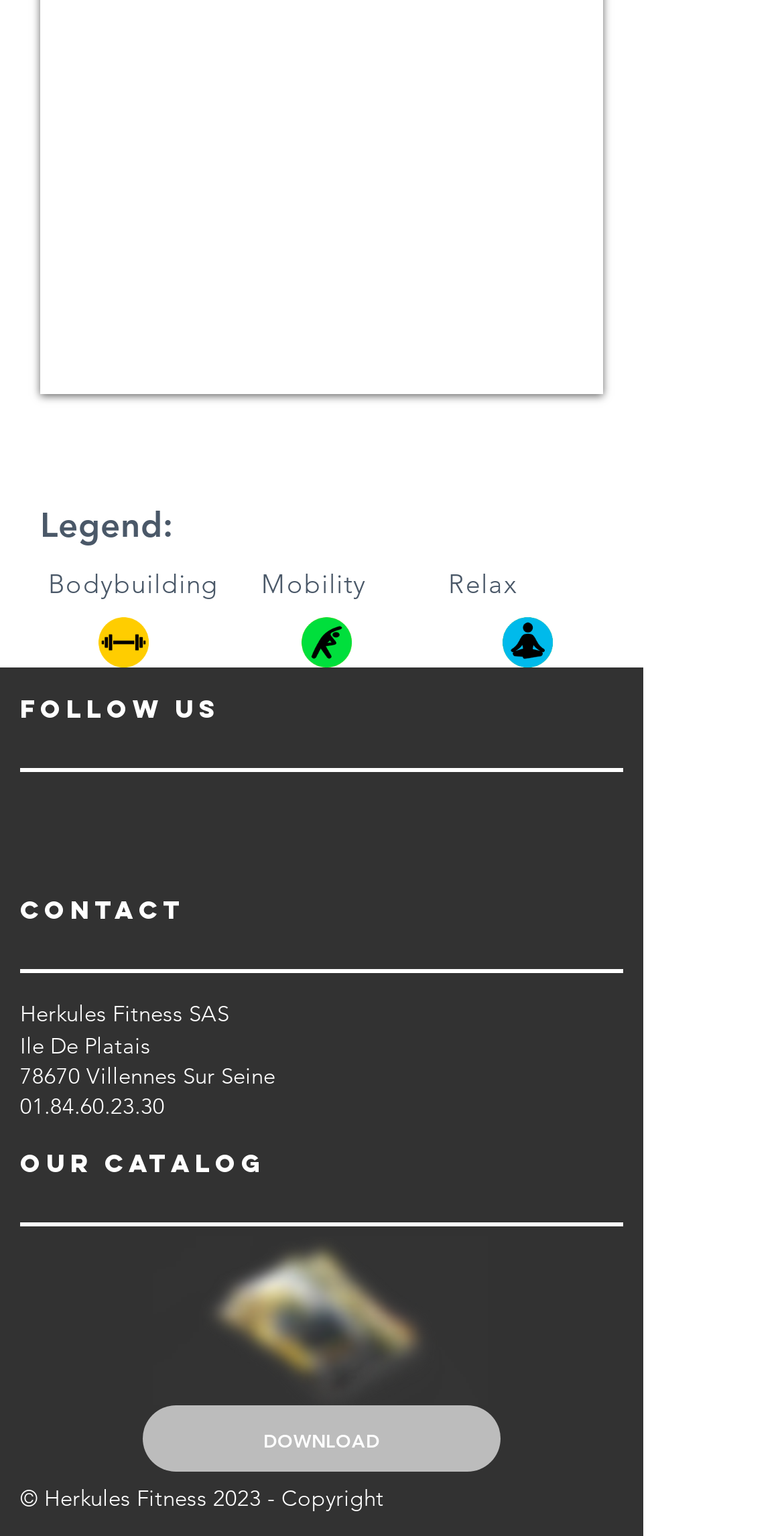Determine the bounding box for the described HTML element: "aria-label="YouTube Herkules fitness"". Ensure the coordinates are four float numbers between 0 and 1 in the format [left, top, right, bottom].

[0.026, 0.52, 0.115, 0.566]